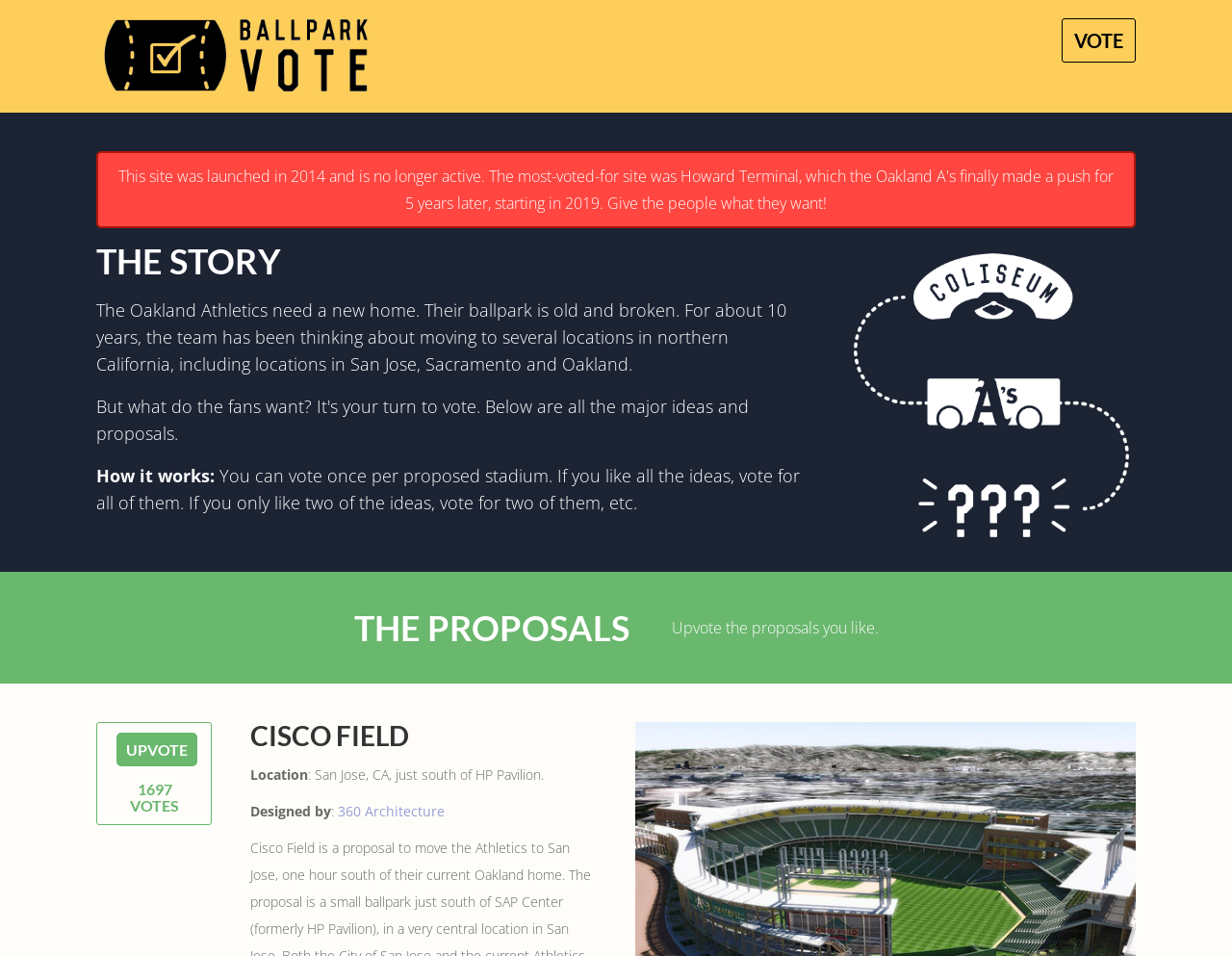Where is the CISCO FIELD located?
Please provide a comprehensive answer based on the information in the image.

The location of the CISCO FIELD is mentioned in the text below the 'CISCO FIELD' heading, which states 'Location: San Jose, CA, just south of HP Pavilion'.